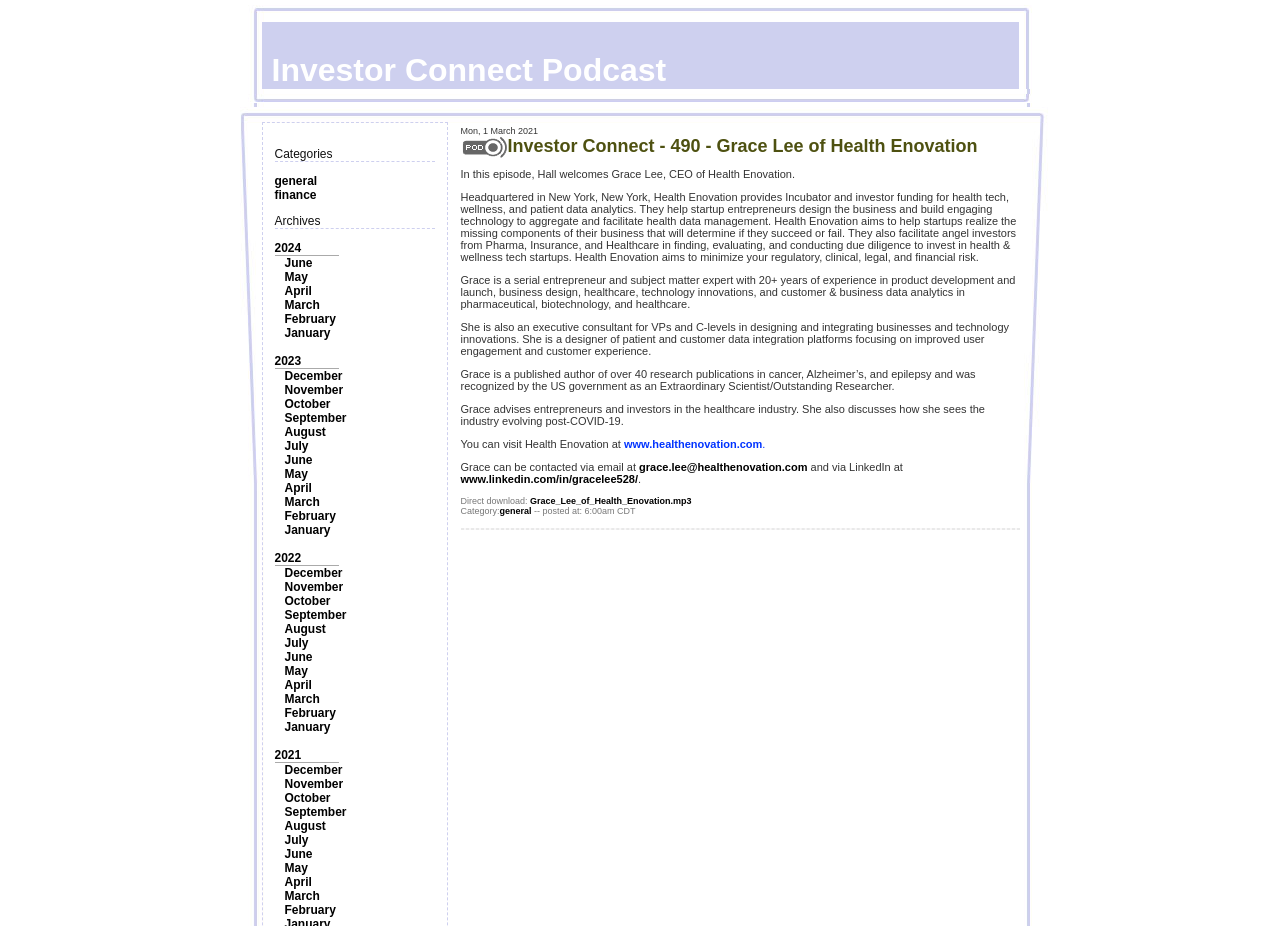Identify the bounding box coordinates of the element that should be clicked to fulfill this task: "Contact Grace Lee via email". The coordinates should be provided as four float numbers between 0 and 1, i.e., [left, top, right, bottom].

[0.499, 0.498, 0.631, 0.511]